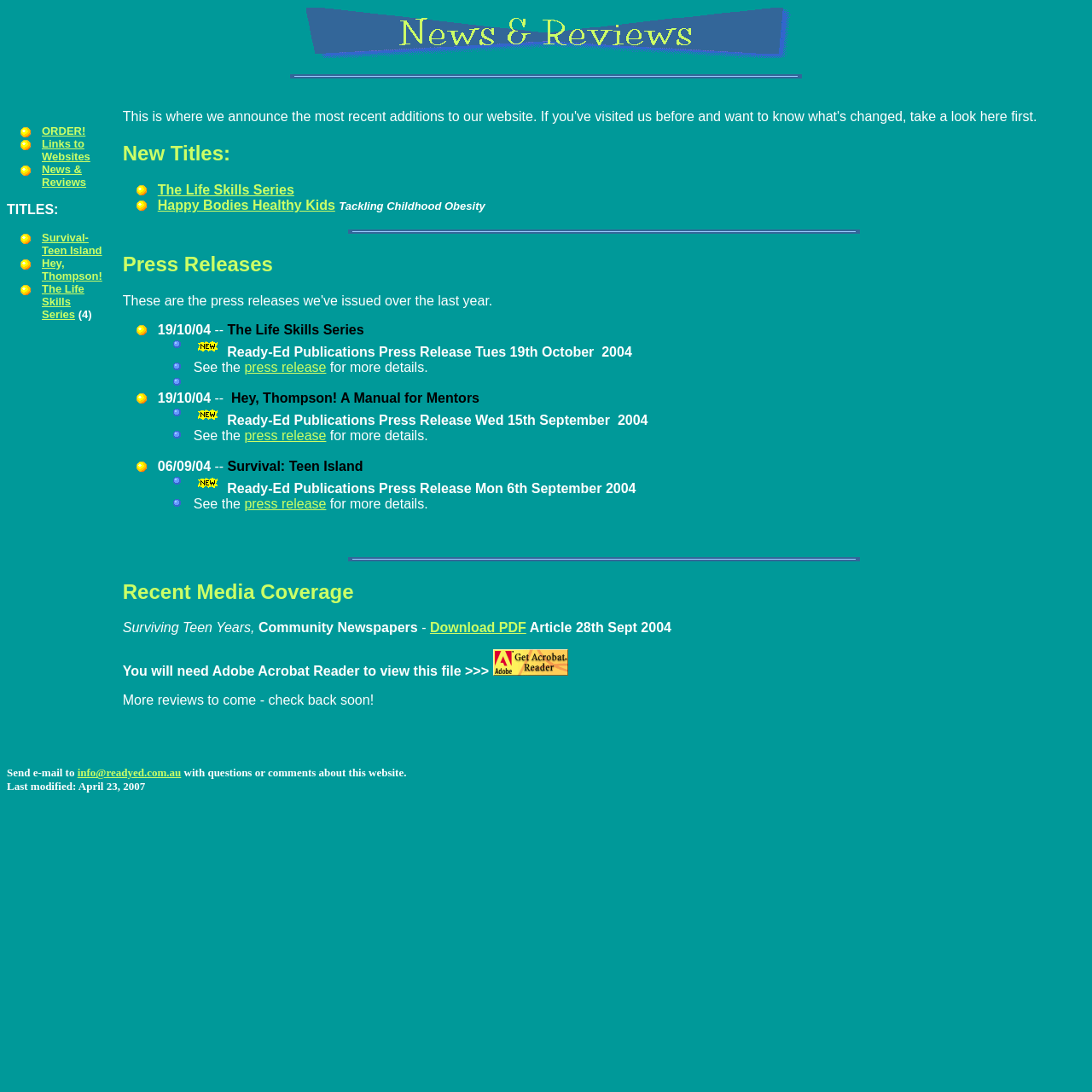Determine the bounding box coordinates of the region that needs to be clicked to achieve the task: "Read about Survival- Teen Island".

[0.038, 0.21, 0.093, 0.235]